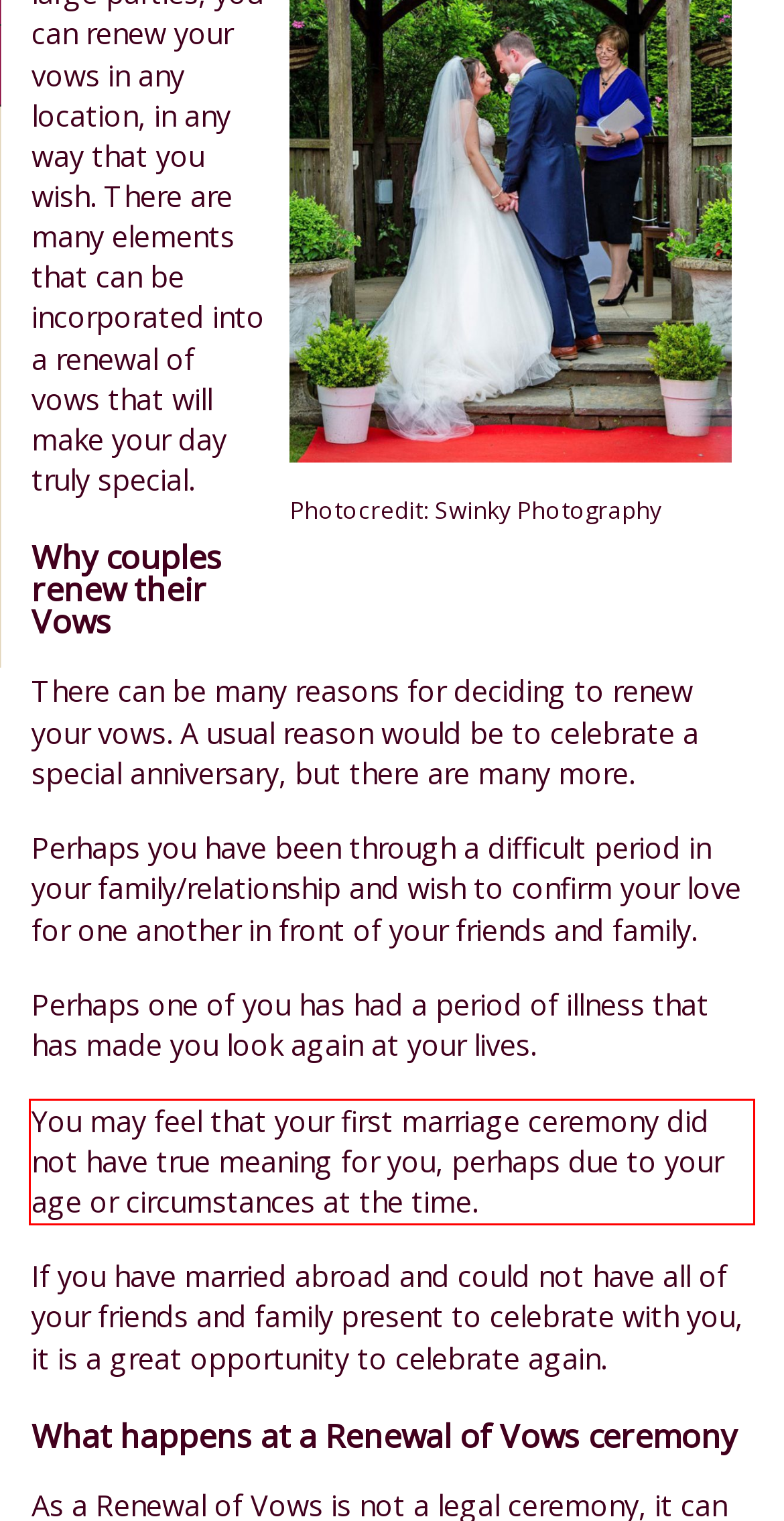Please identify and extract the text content from the UI element encased in a red bounding box on the provided webpage screenshot.

You may feel that your first marriage ceremony did not have true meaning for you, perhaps due to your age or circumstances at the time.